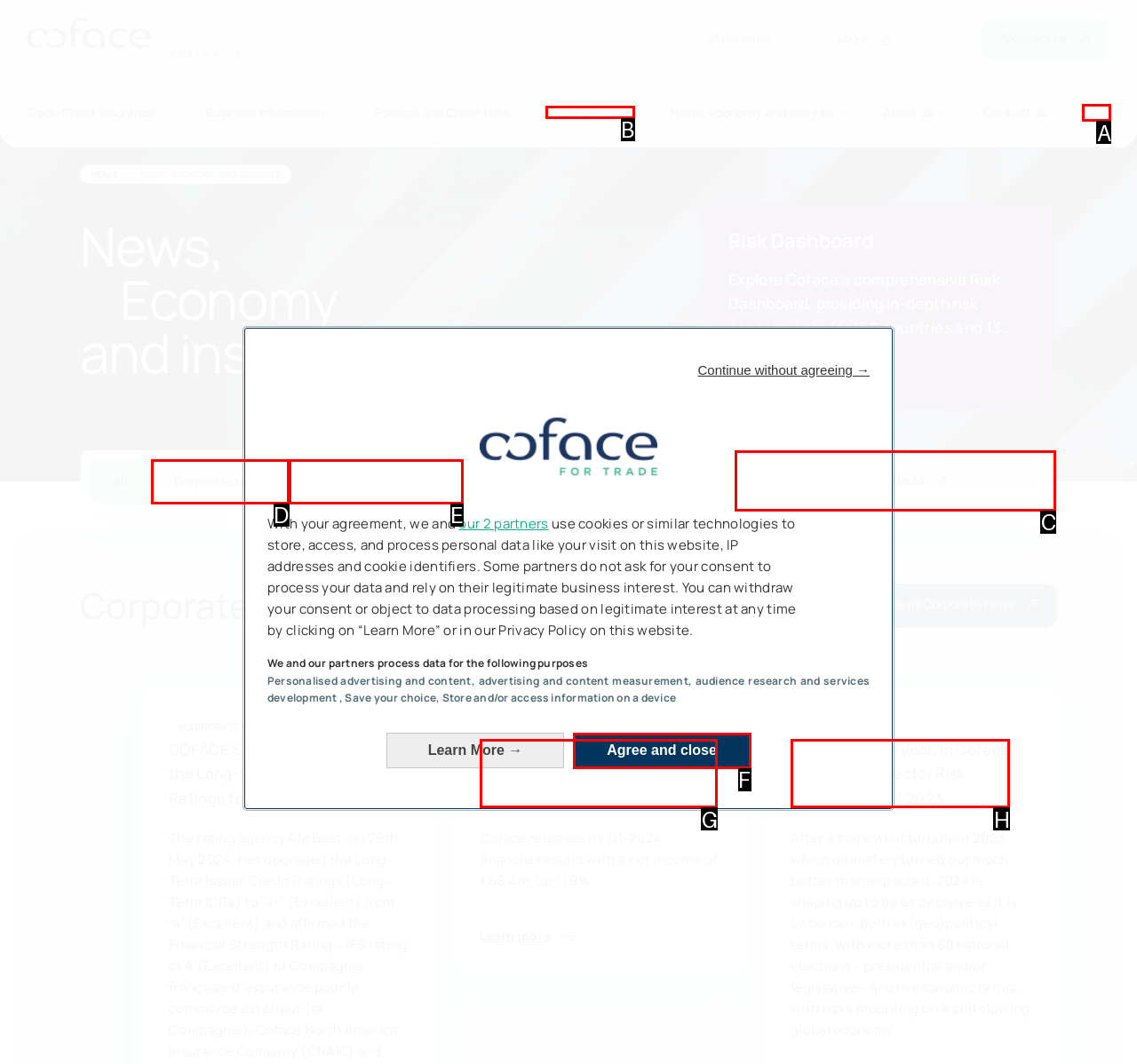Determine which HTML element to click on in order to complete the action: Browse the Hairstyle Picture Gallery for Naturals and Transitioners.
Reply with the letter of the selected option.

None